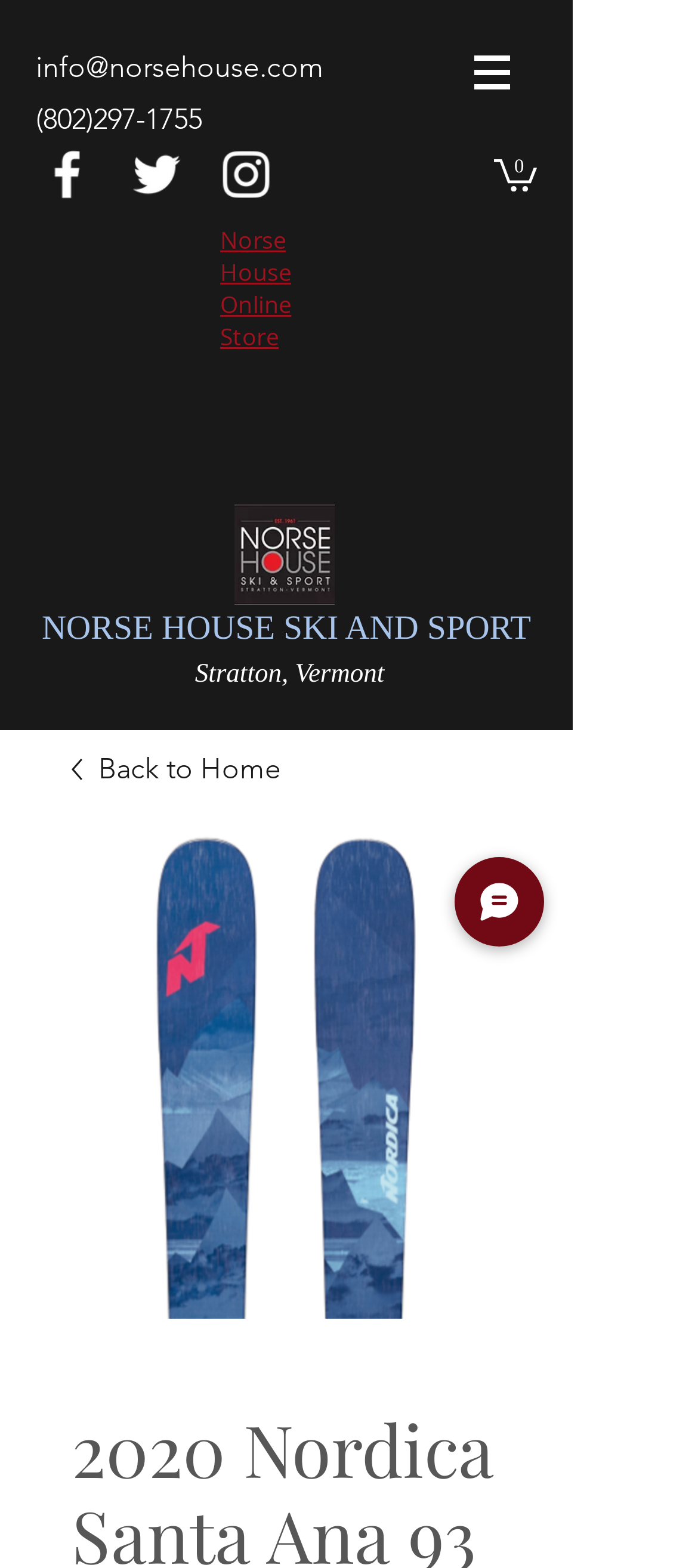Determine the main heading text of the webpage.

2020 Nordica Santa Ana 93